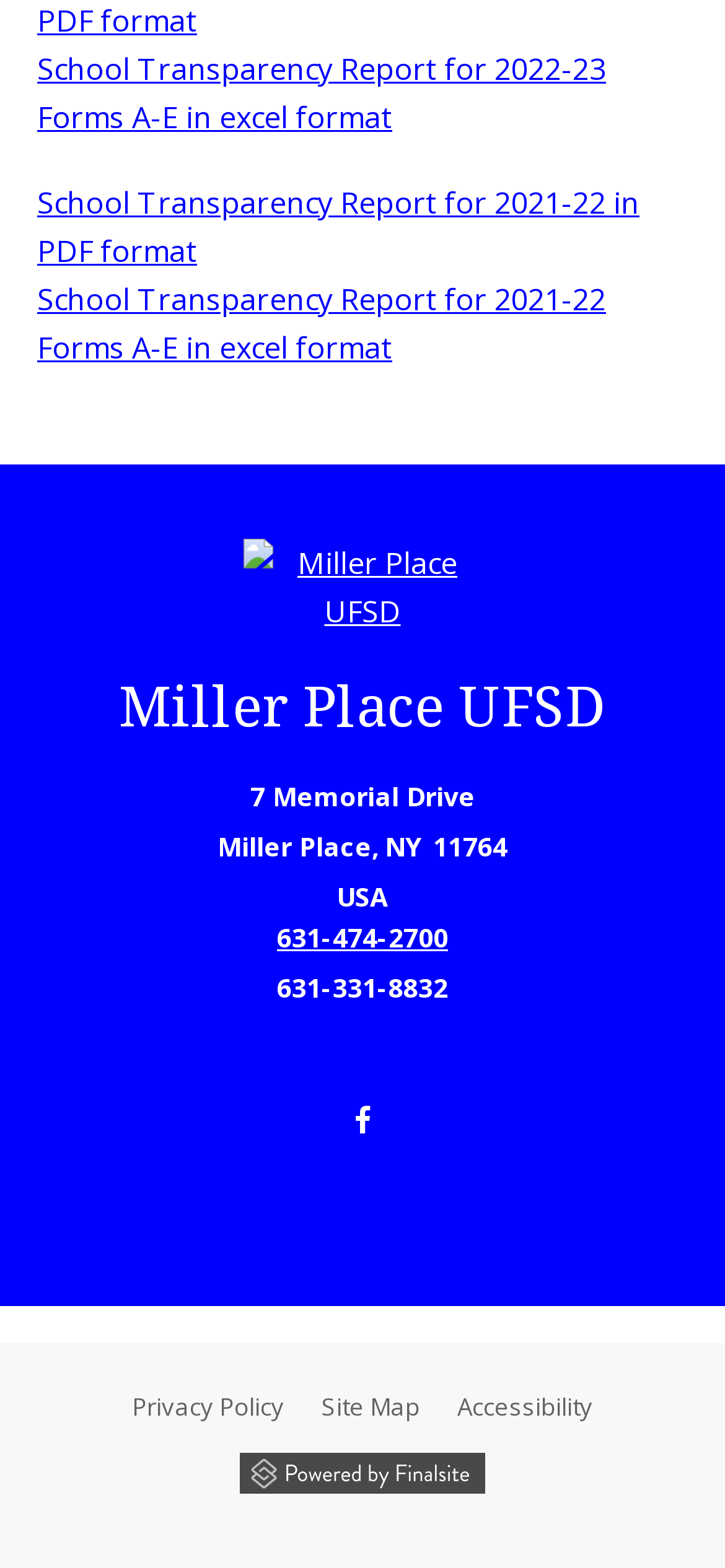What is the name of the platform that powers the website?
Carefully analyze the image and provide a detailed answer to the question.

The name of the platform that powers the website can be found in the complementary section of the webpage, where it is mentioned as 'Powered by Finalsite'.